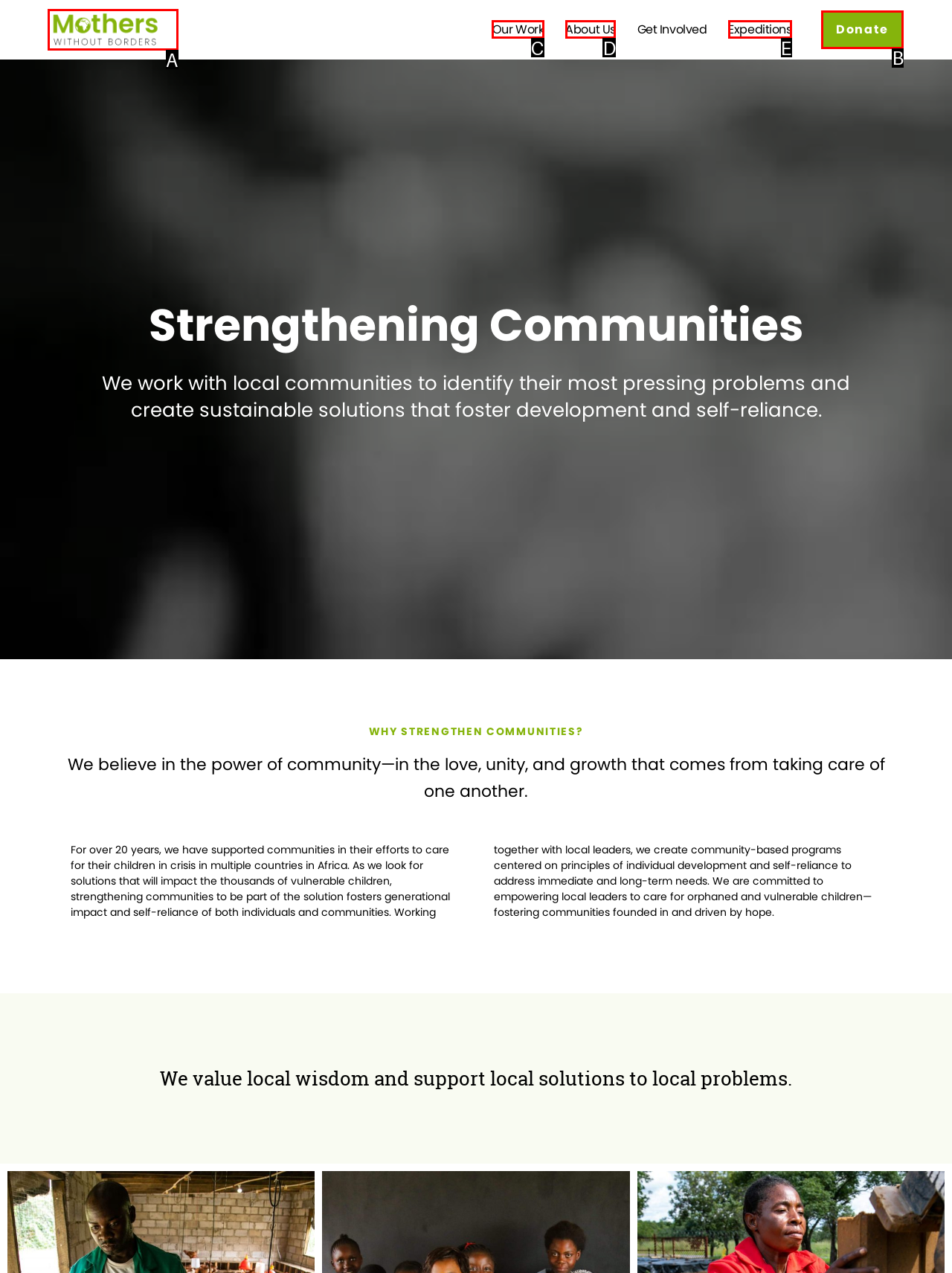Select the HTML element that best fits the description: alt="Mothers Without Borders logo."
Respond with the letter of the correct option from the choices given.

A